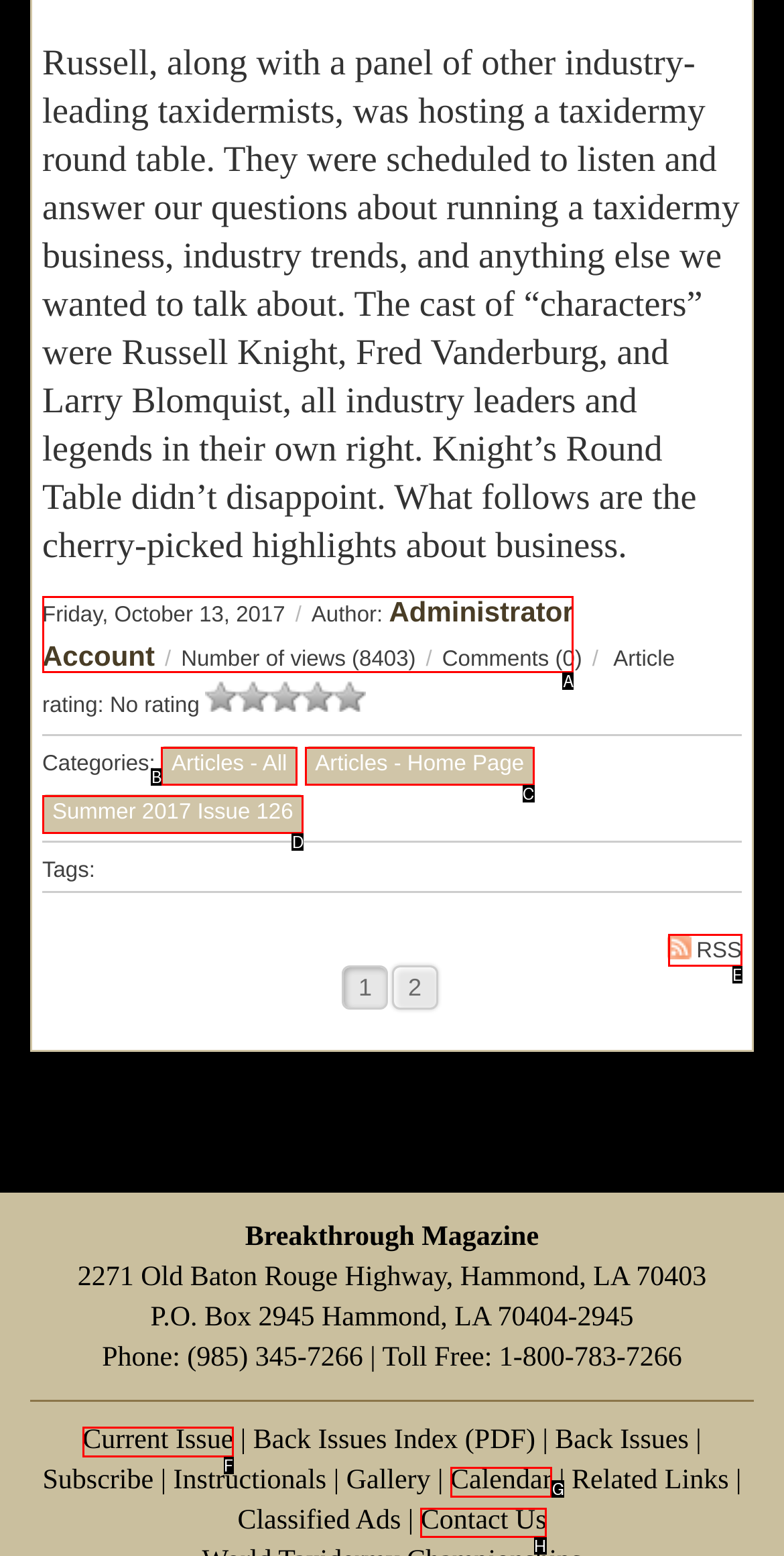Please indicate which HTML element should be clicked to fulfill the following task: Contact the magazine. Provide the letter of the selected option.

H